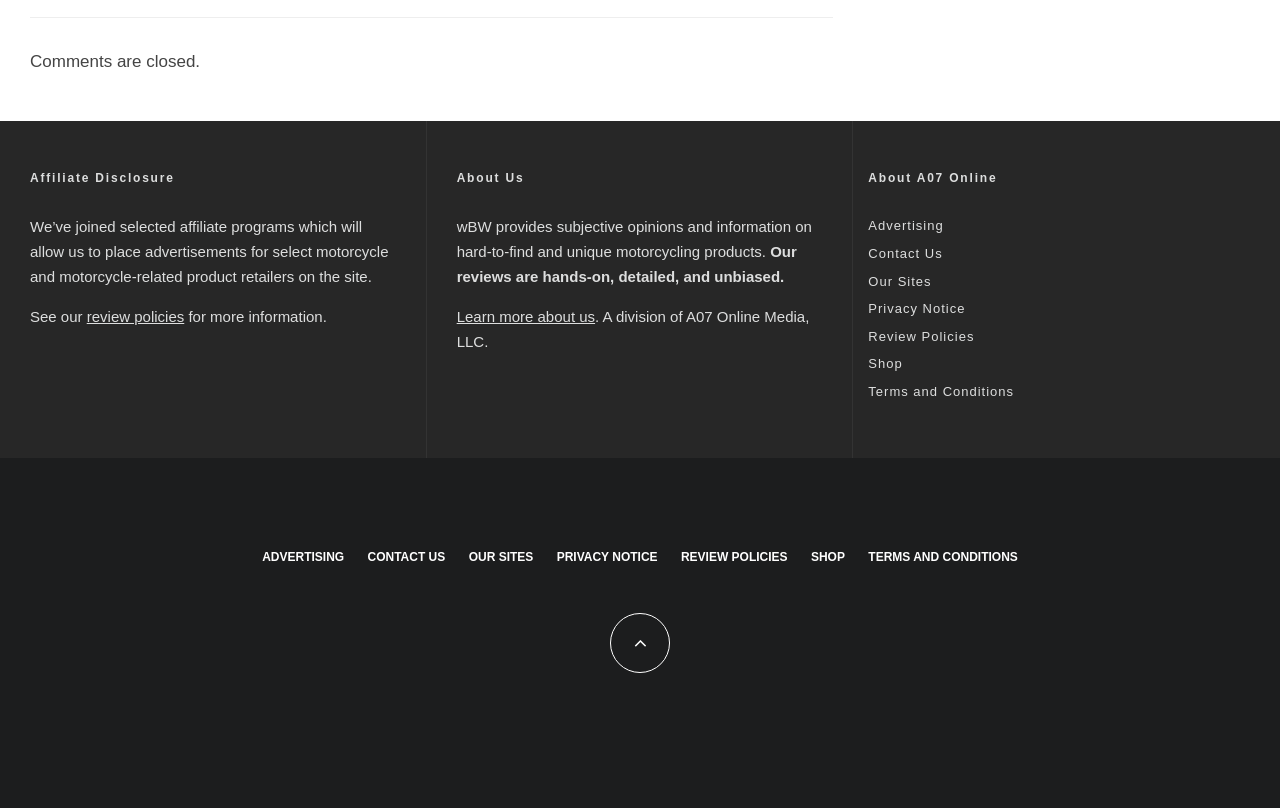What is the name of the company that owns the website?
Answer briefly with a single word or phrase based on the image.

A07 Online Media, LLC